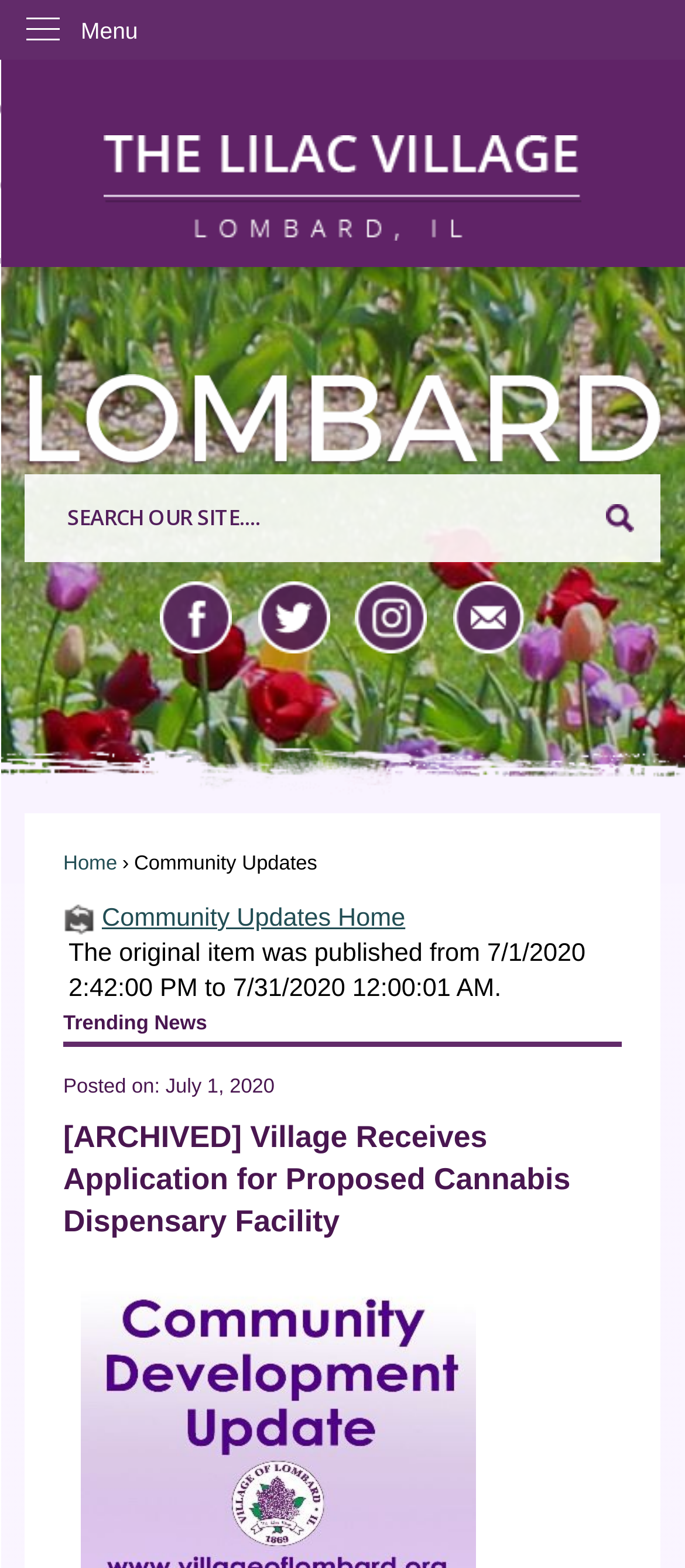Please find the bounding box coordinates of the element's region to be clicked to carry out this instruction: "Read community updates".

[0.092, 0.545, 0.463, 0.558]